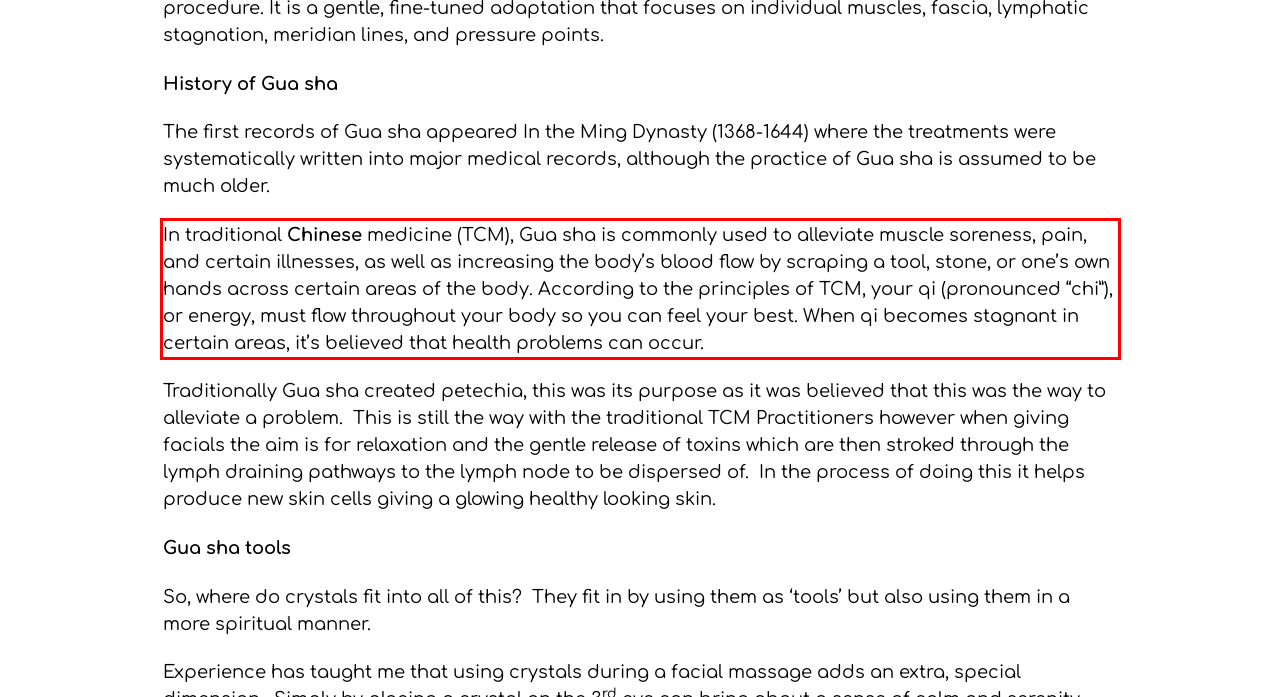View the screenshot of the webpage and identify the UI element surrounded by a red bounding box. Extract the text contained within this red bounding box.

In traditional Chinese medicine (TCM), Gua sha is commonly used to alleviate muscle soreness, pain, and certain illnesses, as well as increasing the body’s blood flow by scraping a tool, stone, or one’s own hands across certain areas of the body. According to the principles of TCM, your qi (pronounced “chi”), or energy, must flow throughout your body so you can feel your best. When qi becomes stagnant in certain areas, it’s believed that health problems can occur.